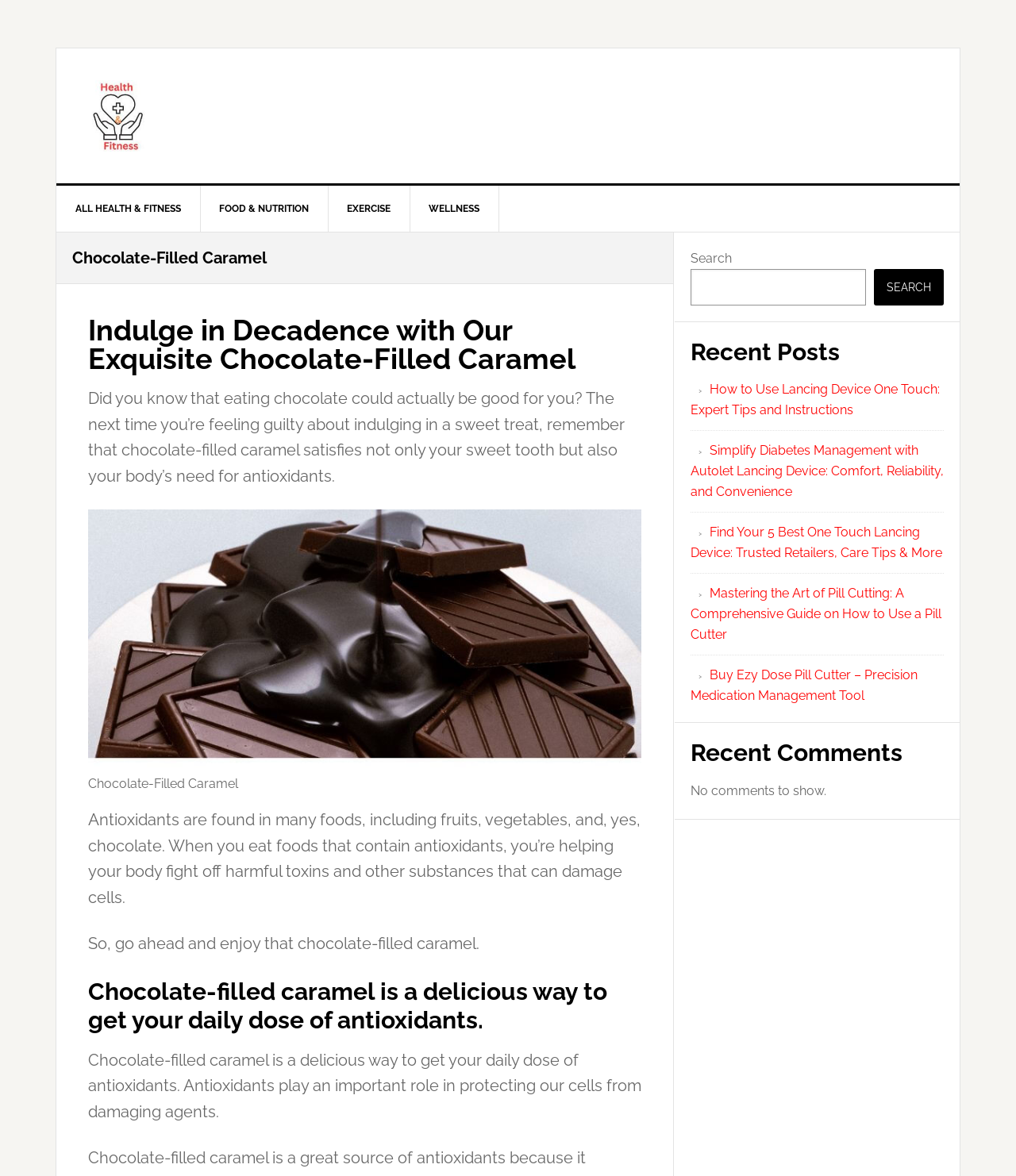Locate the coordinates of the bounding box for the clickable region that fulfills this instruction: "Explore Recent Posts".

[0.68, 0.287, 0.929, 0.312]